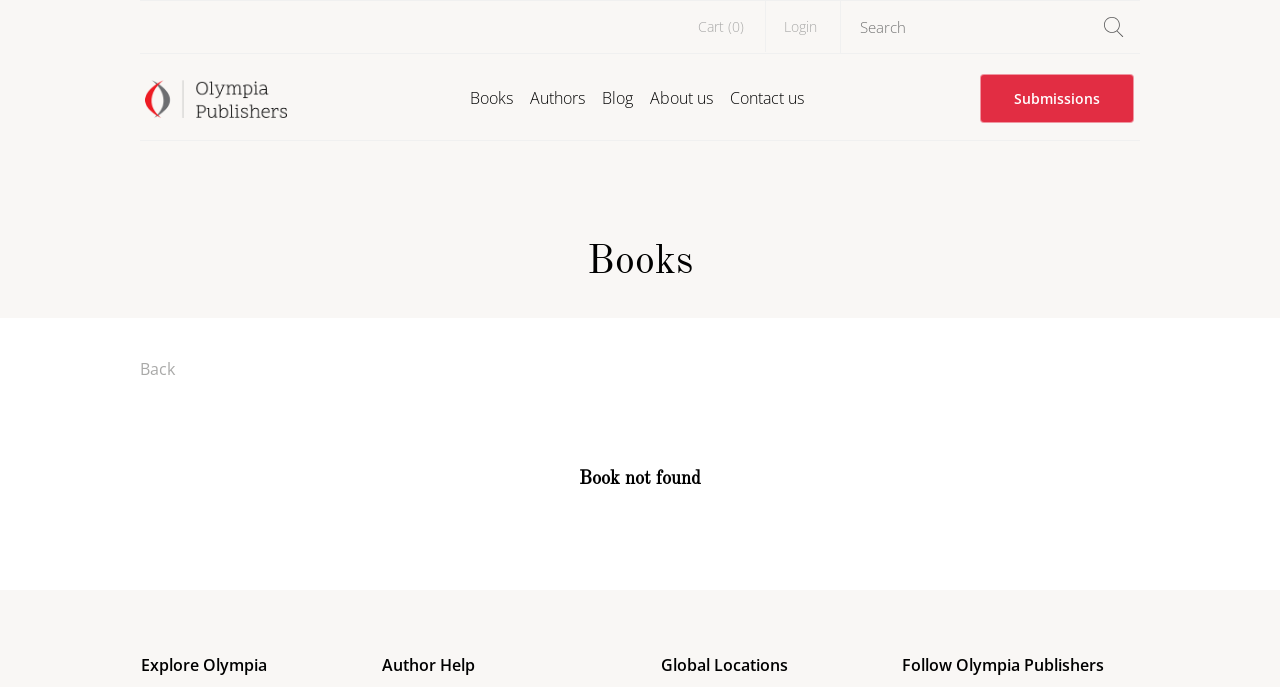Please find the bounding box coordinates for the clickable element needed to perform this instruction: "Search for a book".

[0.657, 0.001, 0.891, 0.077]